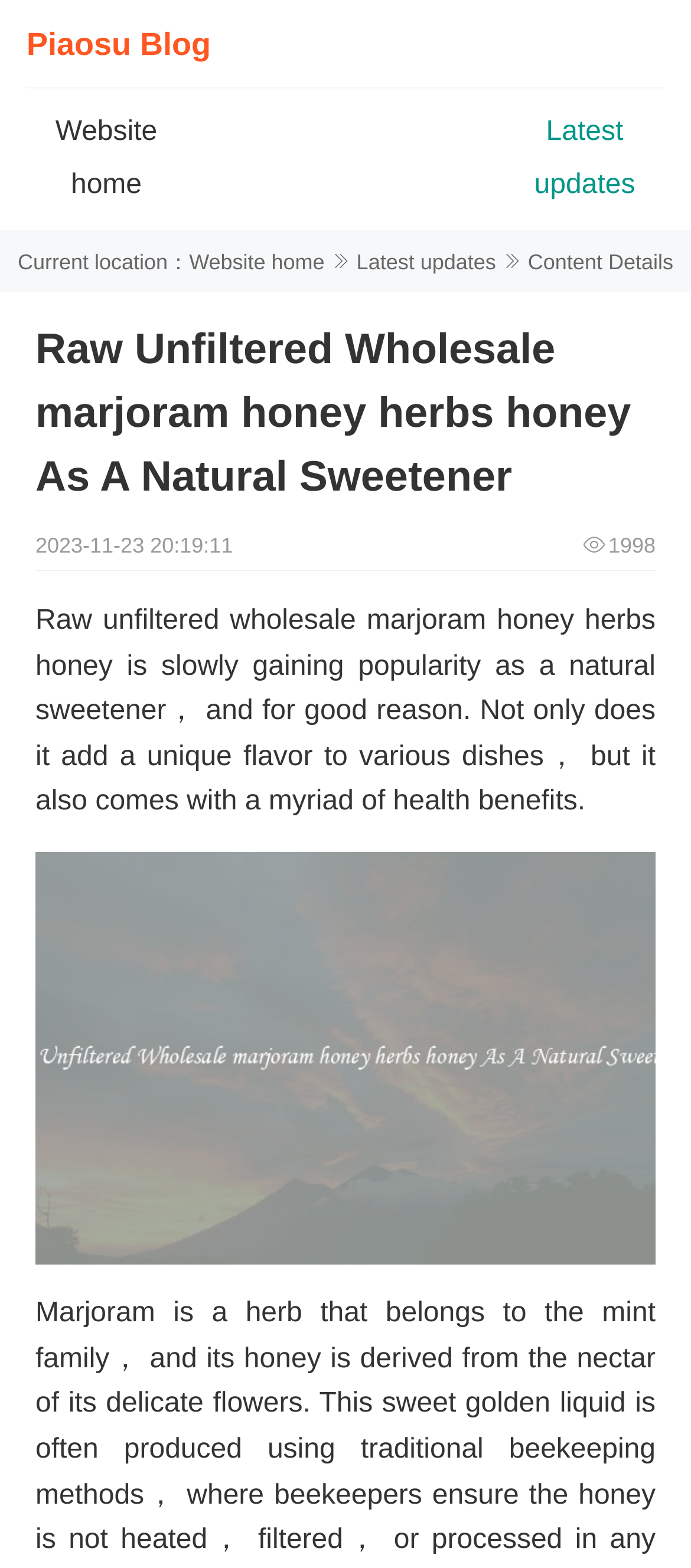What is the date of the article?
Give a single word or phrase answer based on the content of the image.

2023-11-23